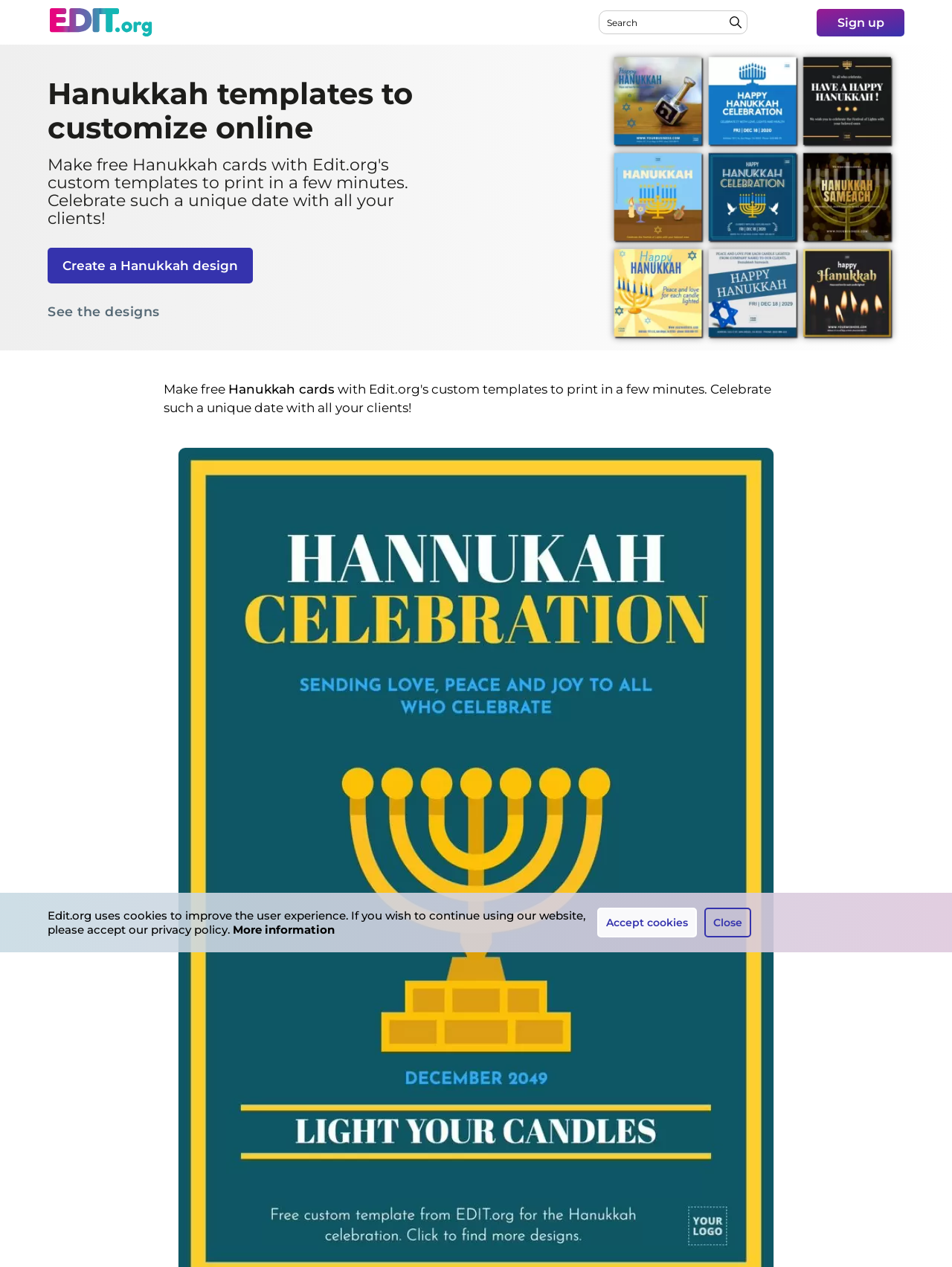Pinpoint the bounding box coordinates of the element you need to click to execute the following instruction: "Search for Hanukkah templates". The bounding box should be represented by four float numbers between 0 and 1, in the format [left, top, right, bottom].

[0.629, 0.008, 0.785, 0.027]